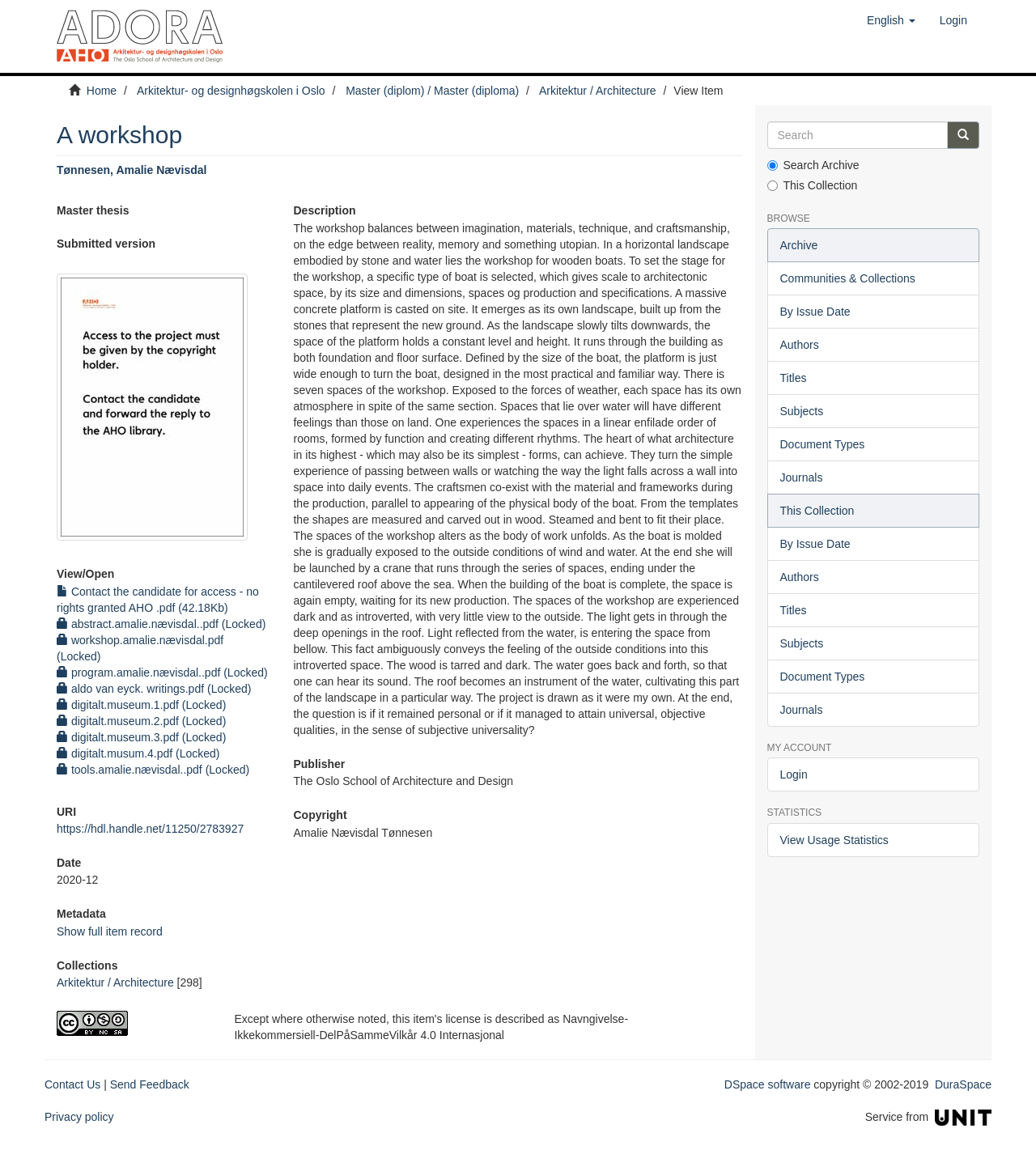Select the bounding box coordinates of the element I need to click to carry out the following instruction: "Click the 'Go' button".

[0.914, 0.106, 0.945, 0.129]